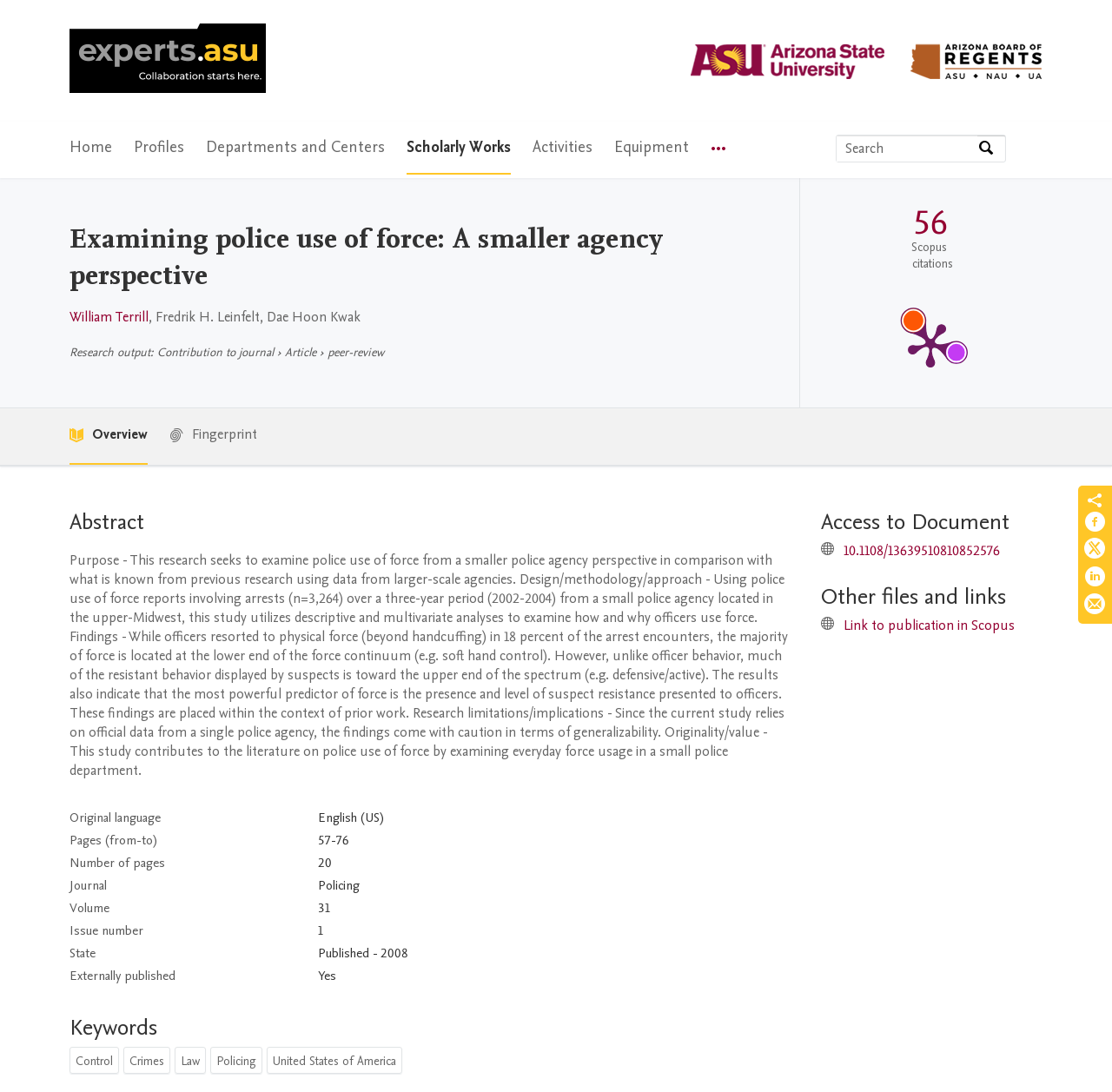Please give a succinct answer using a single word or phrase:
What is the topic of the research output?

Police use of force